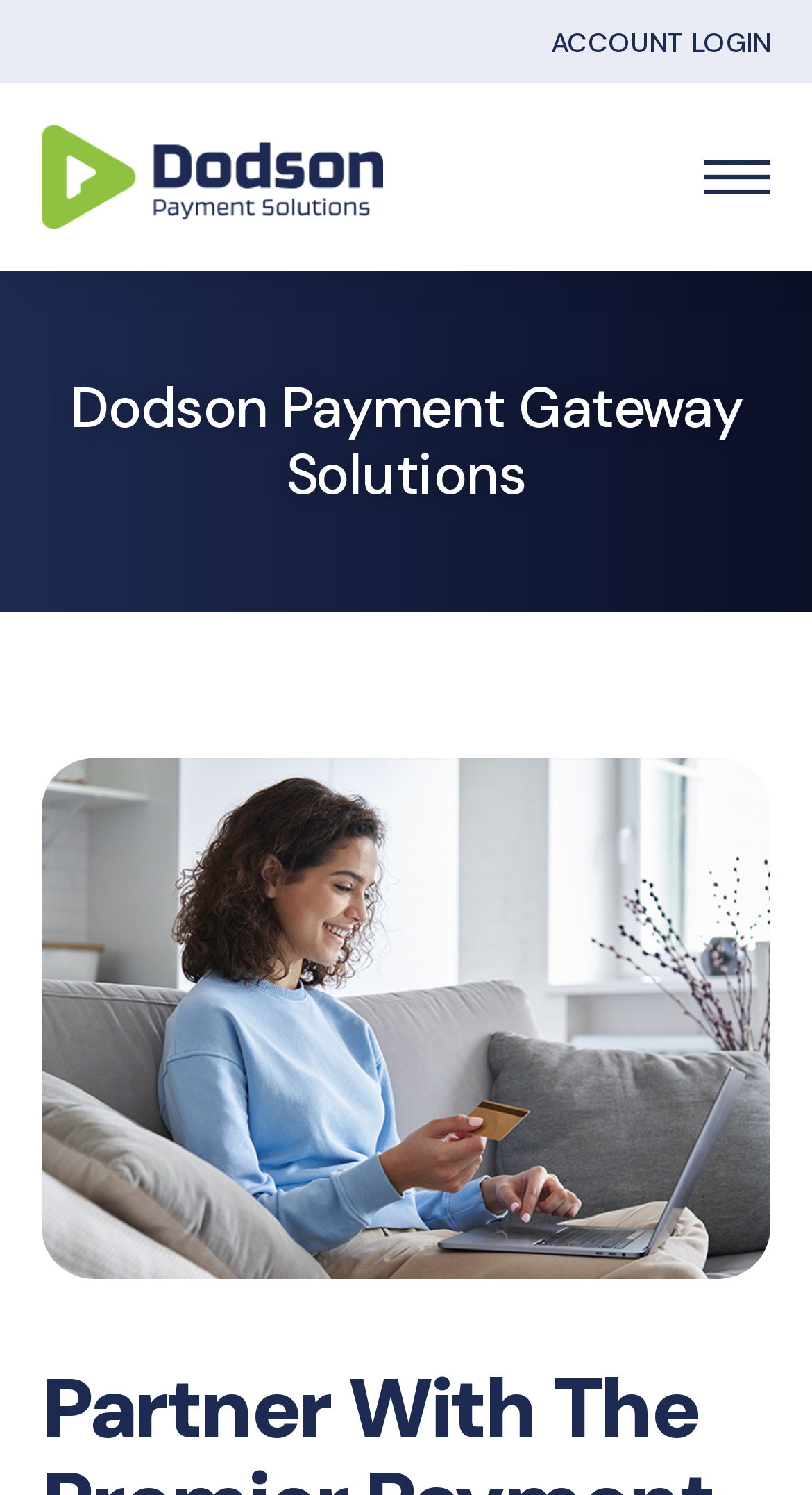Use a single word or phrase to answer this question: 
What is the name of the company?

Dodson Payment Solutions